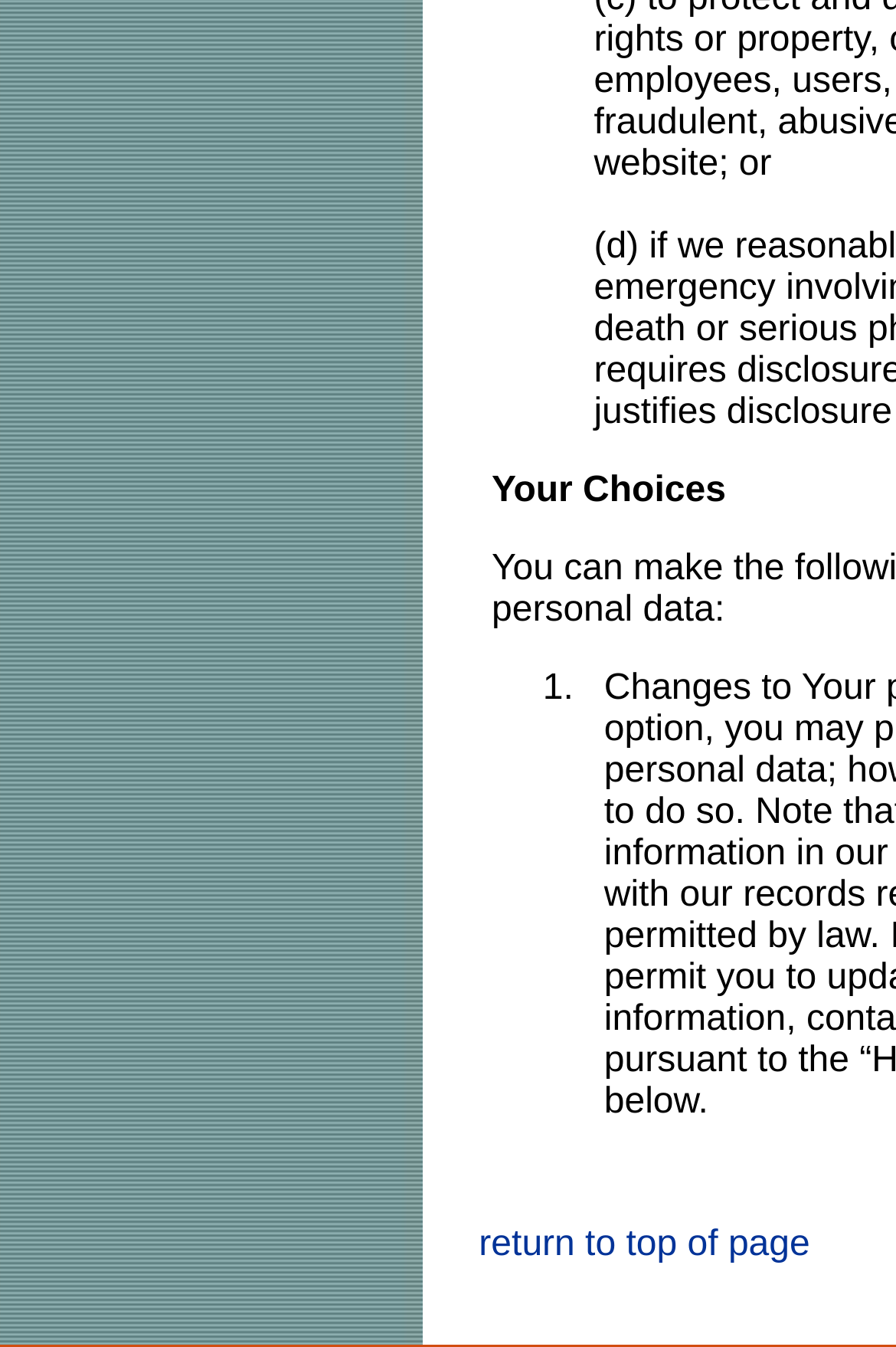Answer the question in one word or a short phrase:
What is the text above the table?

Your Choices